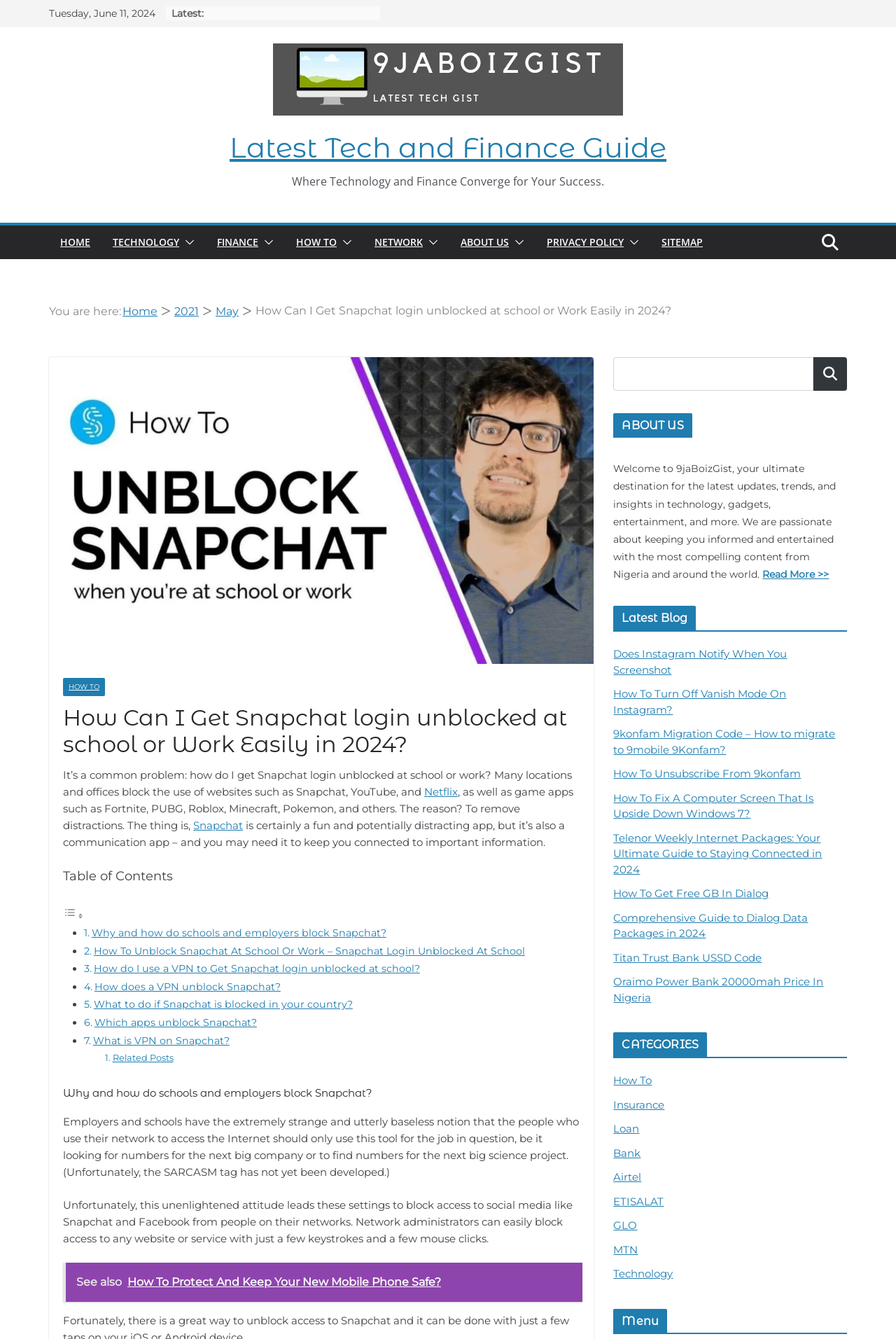What is the purpose of blocking Snapchat in schools and offices?
Answer the question in a detailed and comprehensive manner.

According to the webpage, the reason why Snapchat is blocked in schools and offices is to remove distractions, as mentioned in the paragraph that starts with 'It’s a common problem...'.